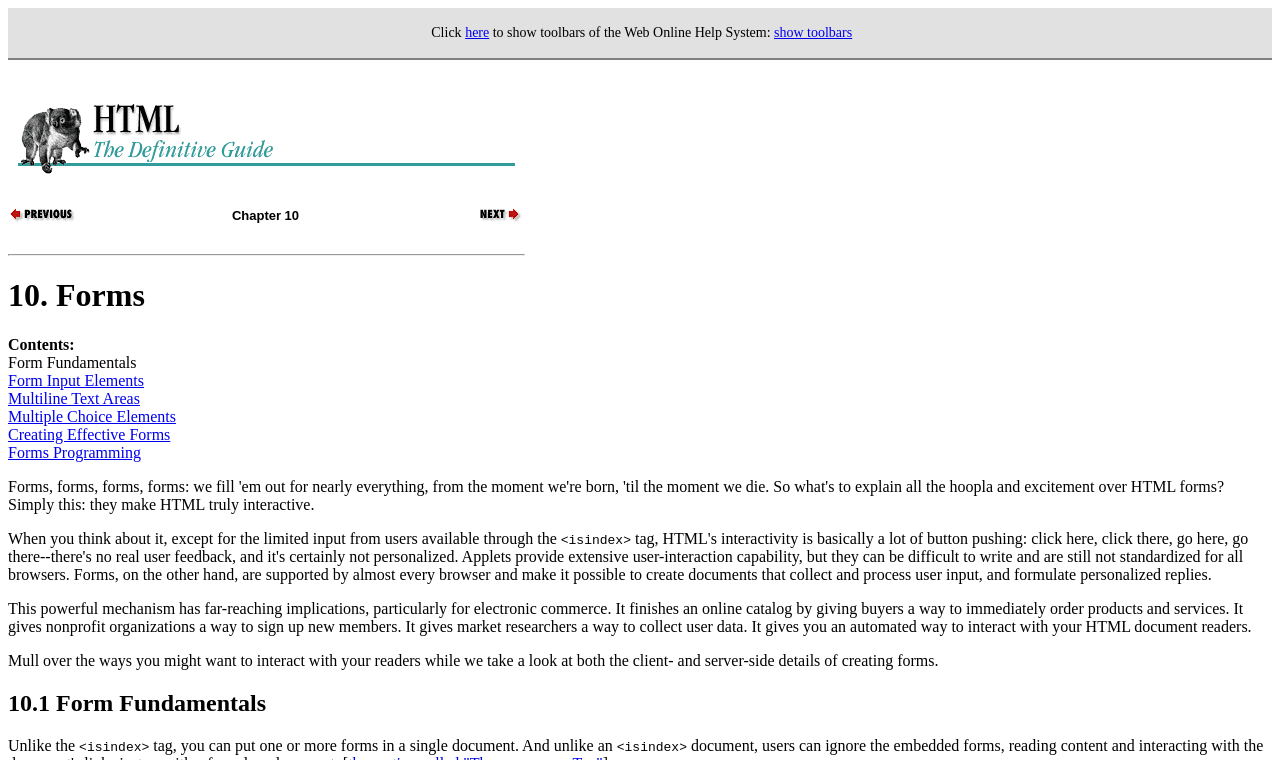Find the bounding box coordinates of the clickable area that will achieve the following instruction: "Click here to show toolbars".

[0.363, 0.033, 0.382, 0.053]